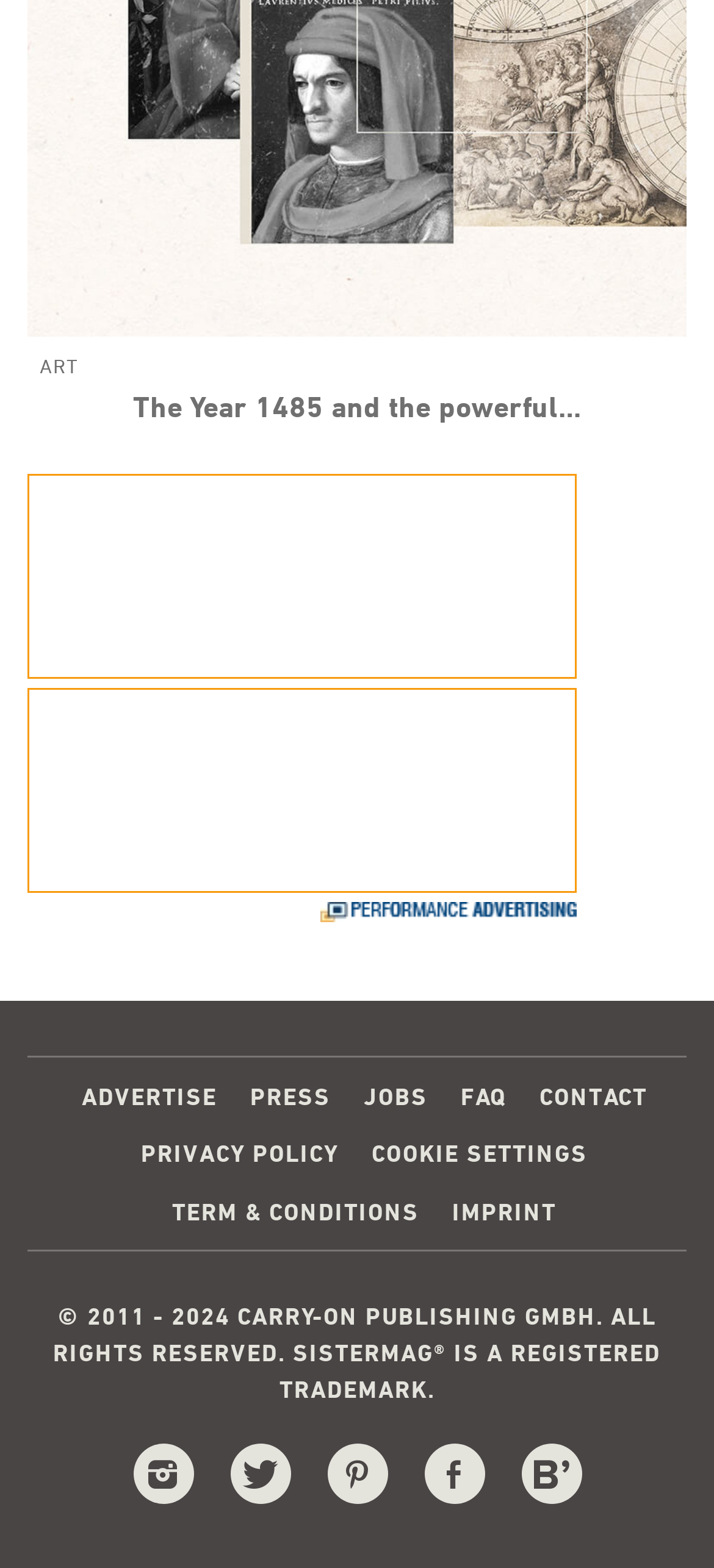What is the text of the first static text element?
Kindly offer a comprehensive and detailed response to the question.

The first static text element has an ID of 680 and is located at the top-left of the webpage with a bounding box of [0.056, 0.225, 0.109, 0.24]. The text of this element is 'ART'.